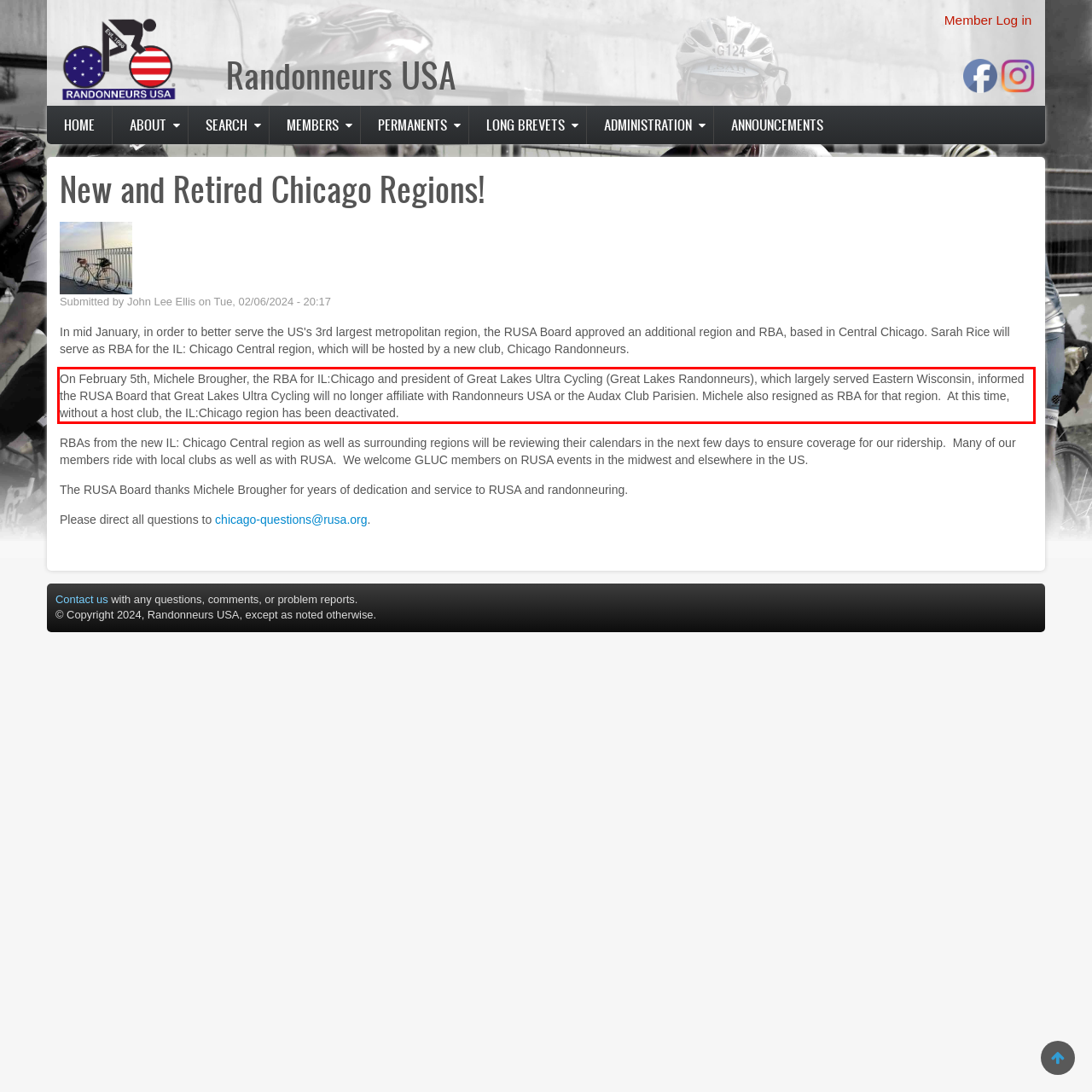Examine the webpage screenshot and use OCR to recognize and output the text within the red bounding box.

On February 5th, Michele Brougher, the RBA for IL:Chicago and president of Great Lakes Ultra Cycling (Great Lakes Randonneurs), which largely served Eastern Wisconsin, informed the RUSA Board that Great Lakes Ultra Cycling will no longer affiliate with Randonneurs USA or the Audax Club Parisien. Michele also resigned as RBA for that region. At this time, without a host club, the IL:Chicago region has been deactivated.